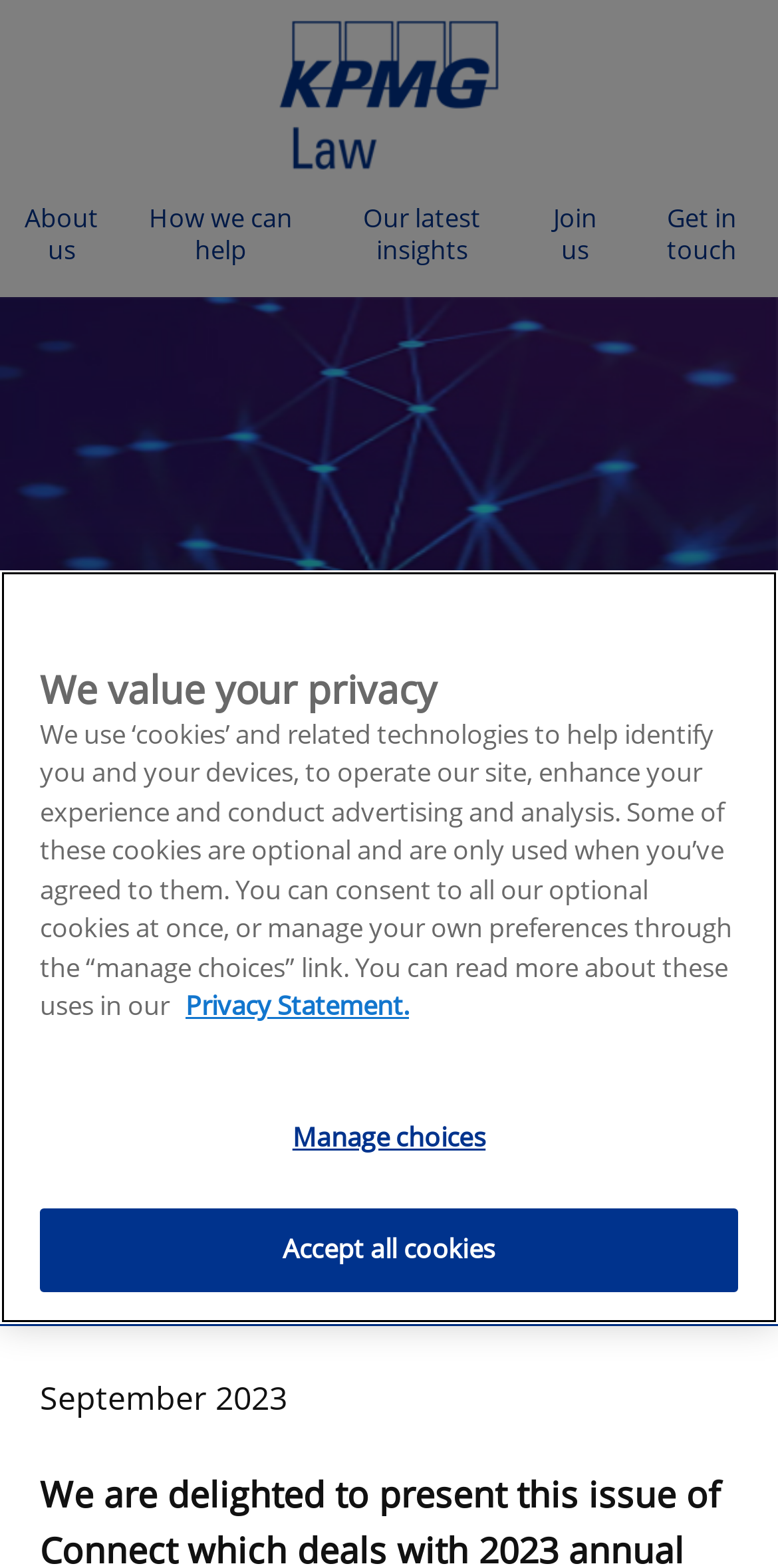Explain the features and main sections of the webpage comprehensively.

The webpage is a newsletter from KPMG Law LLP, titled "Connect newsletter - September 2023". At the top left, there is a logo of KPMG Law LLP, which is a clickable link. Below the logo, there are five horizontal links: "About us", "How we can help", "Our latest insights", "Join us", and "Get in touch", arranged from left to right.

The main content of the newsletter is headed by a title "Connect newsletter - September 2023" and a subheading "Annual Company Law Compliance 2023: Filing deadlines and what you need to know". 

A modal dialog box is displayed, titled "We value your privacy", which contains a description of how the website uses cookies and related technologies. The dialog box has two buttons, "Manage choices" and "Accept all cookies", allowing users to manage their cookie preferences. There is also a link to the "Privacy Statement" for further information.